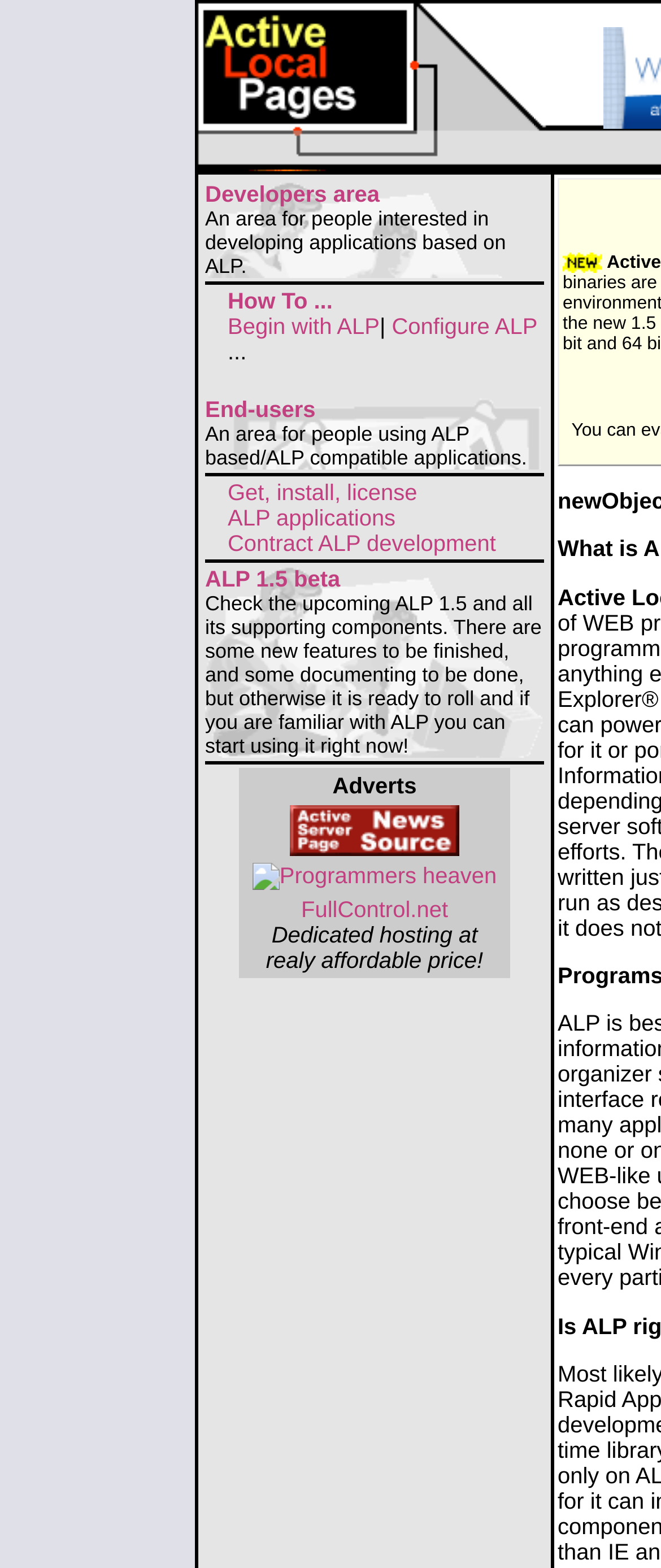Predict the bounding box coordinates of the area that should be clicked to accomplish the following instruction: "Go to developers area". The bounding box coordinates should consist of four float numbers between 0 and 1, i.e., [left, top, right, bottom].

[0.31, 0.116, 0.574, 0.132]